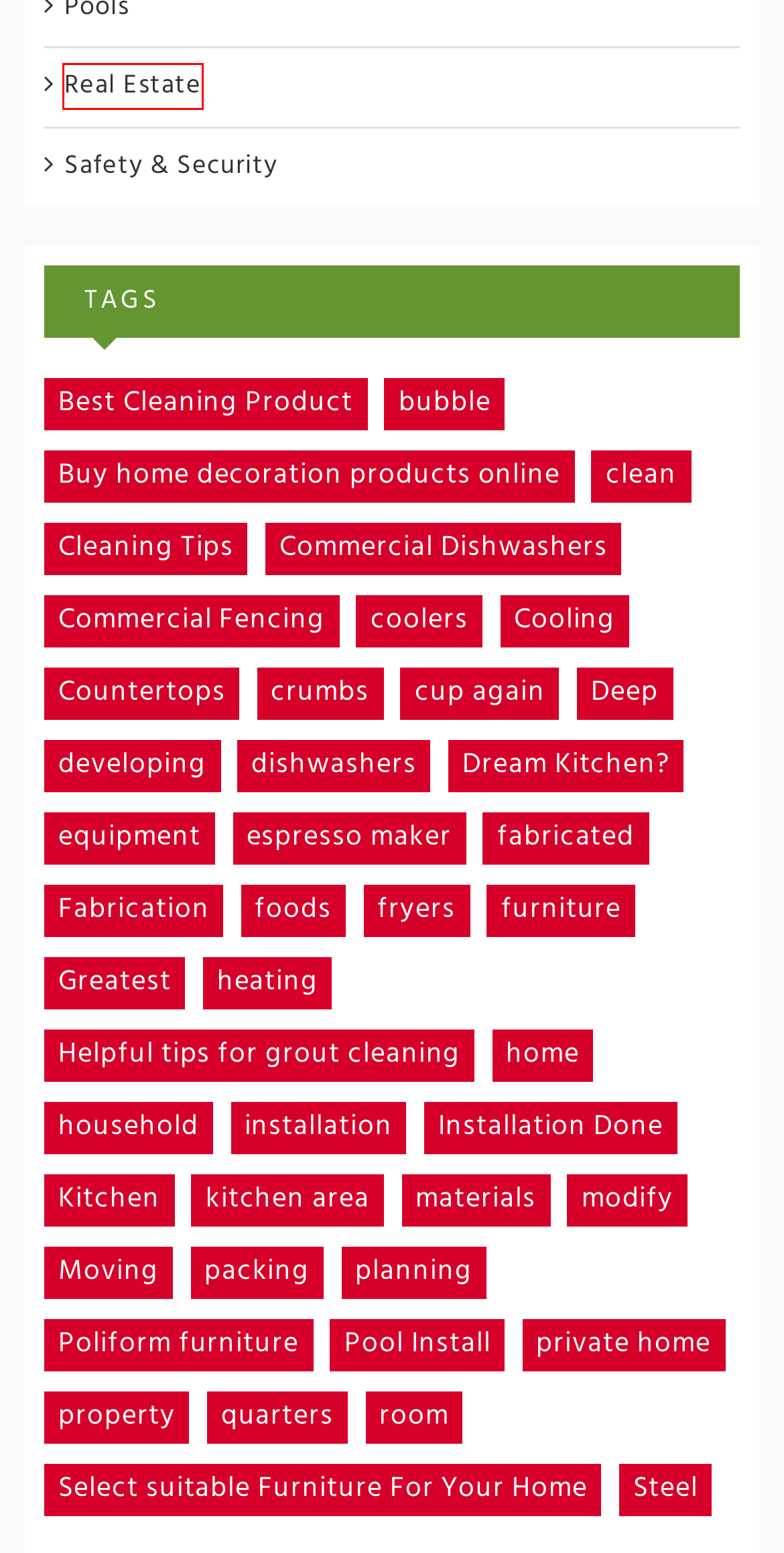You are looking at a webpage screenshot with a red bounding box around an element. Pick the description that best matches the new webpage after interacting with the element in the red bounding box. The possible descriptions are:
A. Pool Install Archives - Invsco Realty
B. foods Archives - Invsco Realty
C. developing Archives - Invsco Realty
D. Real Estate Archives - Invsco Realty
E. clean Archives - Invsco Realty
F. heating Archives - Invsco Realty
G. home Archives - Invsco Realty
H. Cooling Archives - Invsco Realty

D